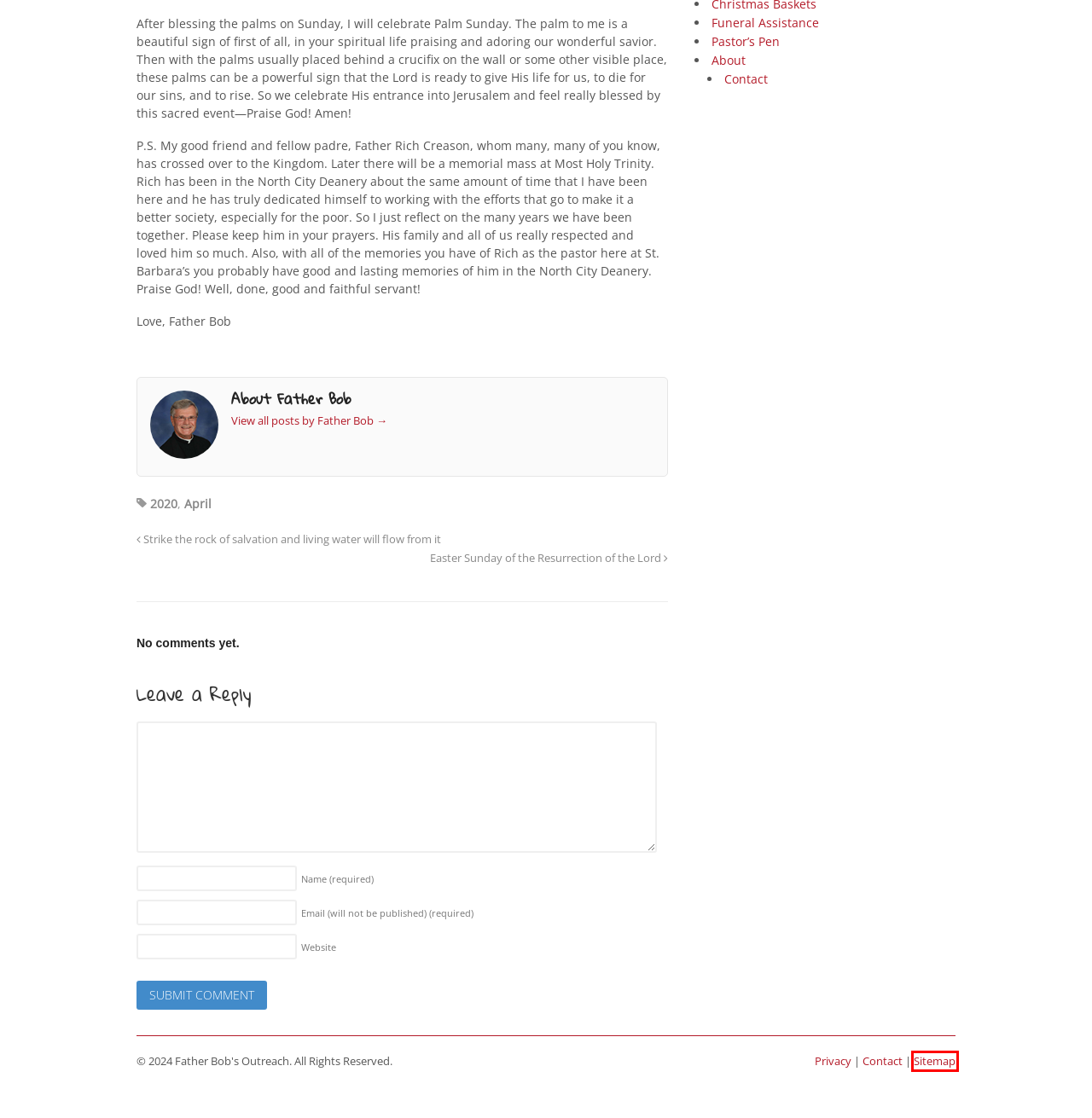You have a screenshot of a webpage with a red bounding box around a UI element. Determine which webpage description best matches the new webpage that results from clicking the element in the bounding box. Here are the candidates:
A. Father Bob | Father Bob's Outreach
B. Contact | Father Bob's Outreach
C. About Father Bob | Father Bob's Outreach
D. April | Father Bob's Outreach
E. Strike the rock of salvation and living water will flow from it | Father Bob's Outreach
F. Easter Sunday of the Resurrection of the Lord | Father Bob's Outreach
G. Sitemap | Father Bob's Outreach
H. 2020 | Father Bob's Outreach

G